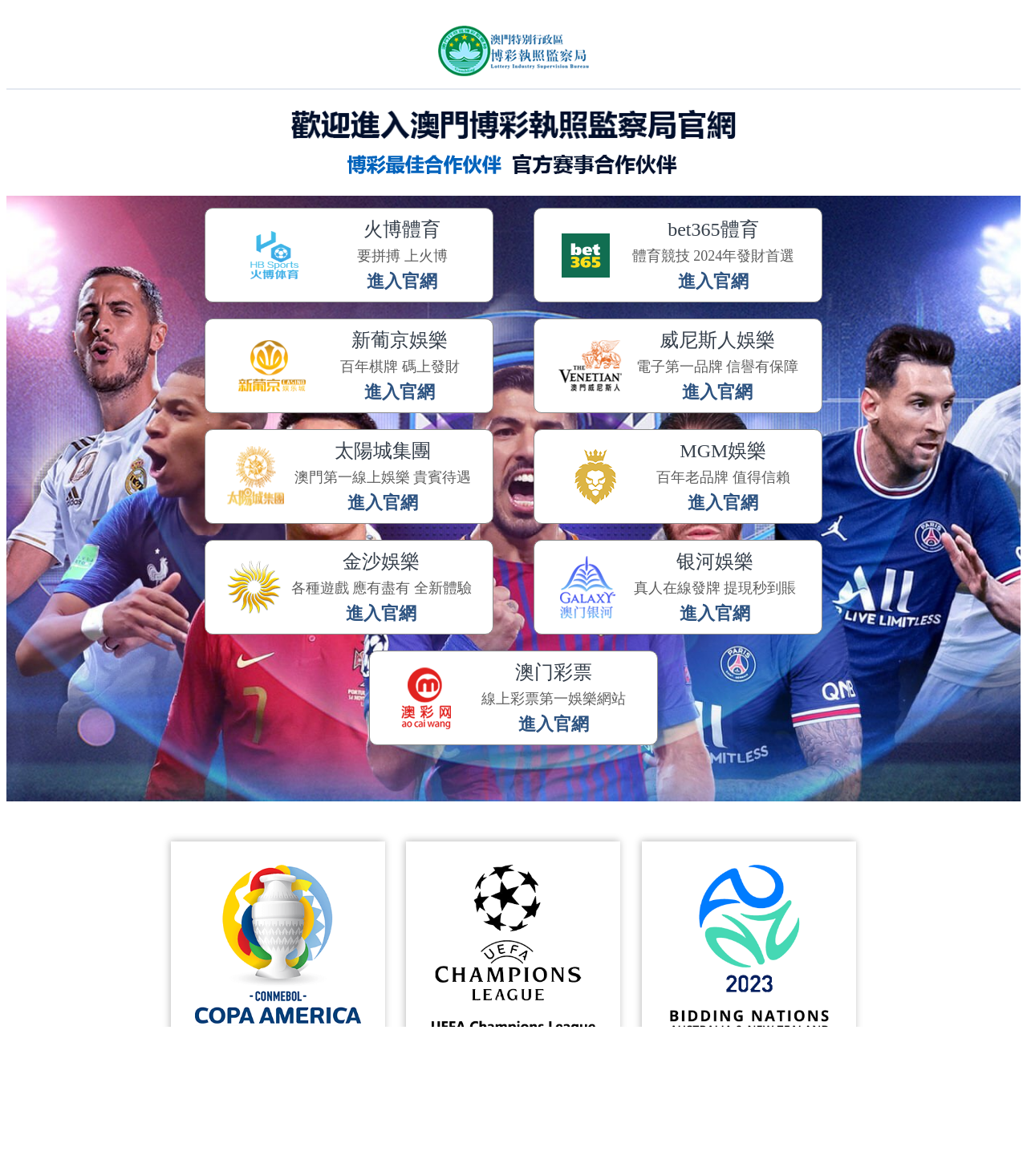Please locate the bounding box coordinates of the element that should be clicked to achieve the given instruction: "make a donation".

[0.755, 0.037, 0.825, 0.047]